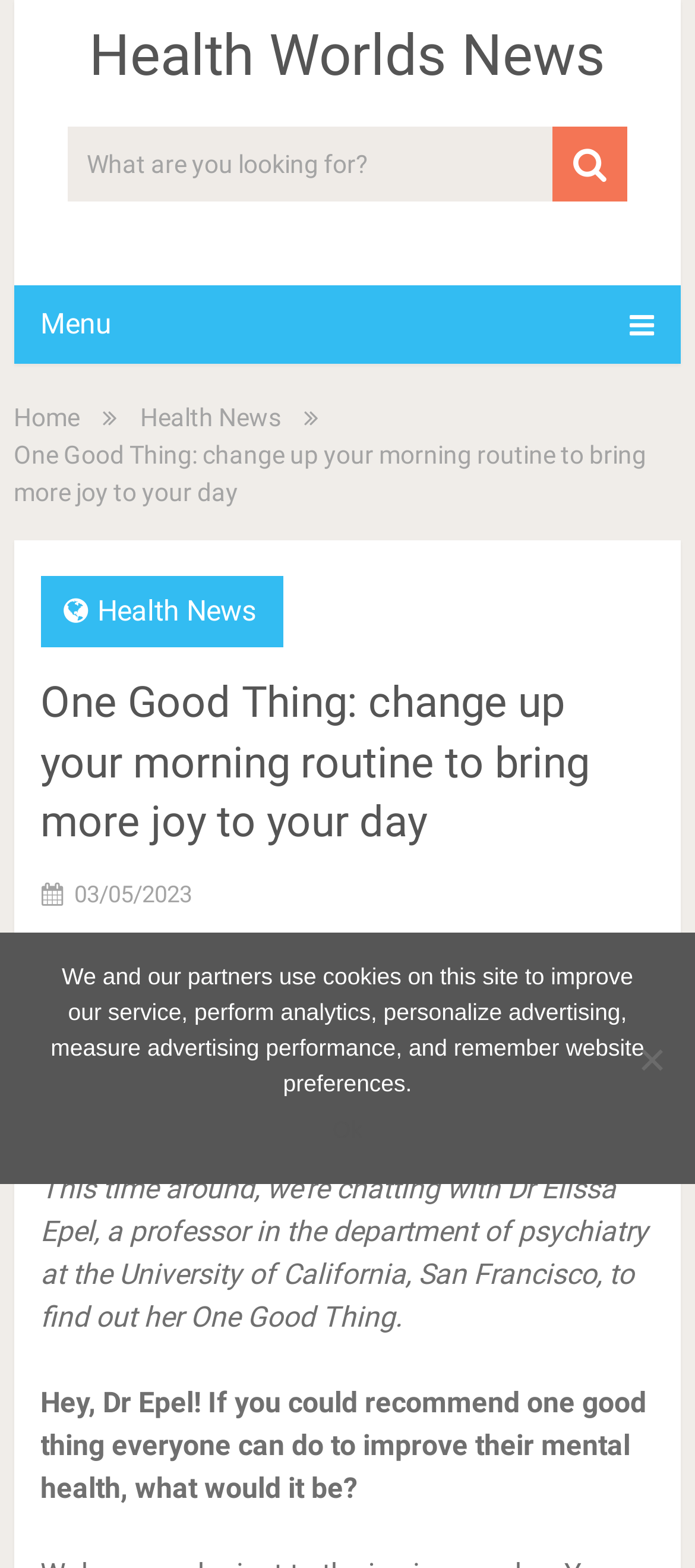Provide a comprehensive caption for the webpage.

The webpage is an article from the "One Good Thing" series, a Sunday series by Stylist that focuses on mental health and wellbeing. At the top of the page, there is a heading that reads "Health Worlds News" with a link to the same. Below this, there is a search bar with a placeholder text "What are you looking for?" and a button with a magnifying glass icon.

On the top-left corner, there is a menu button with a hamburger icon. Next to it, there are links to "Home" and "Health News". The main article title "One Good Thing: change up your morning routine to bring more joy to your day" is displayed prominently, with a subheading that describes the article's content.

The article itself is divided into sections, with the first section introducing the concept of "One Good Thing" and its focus on mental health. The author then introduces Dr. Elissa Epel, a professor of psychiatry, who shares her advice on improving mental health. The article continues with a question-and-answer format, with the author asking Dr. Epel about her recommended "One Good Thing" for improving mental health.

At the bottom of the page, there is a cookie notice dialog box that informs users about the use of cookies on the site. The dialog box has a link to "Ok" to accept the cookies and a "No" button to decline.